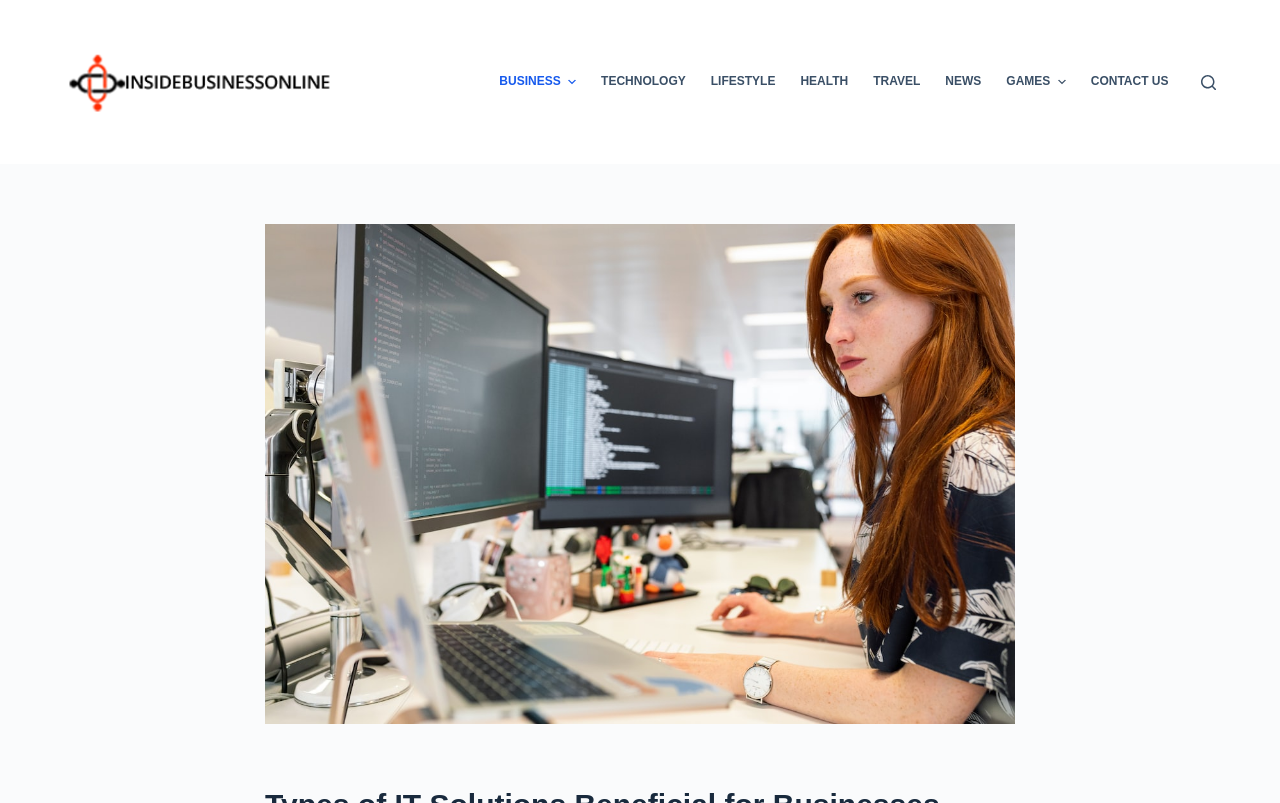Please identify the bounding box coordinates of the clickable element to fulfill the following instruction: "Open the 'BUSINESS' menu". The coordinates should be four float numbers between 0 and 1, i.e., [left, top, right, bottom].

[0.38, 0.0, 0.46, 0.204]